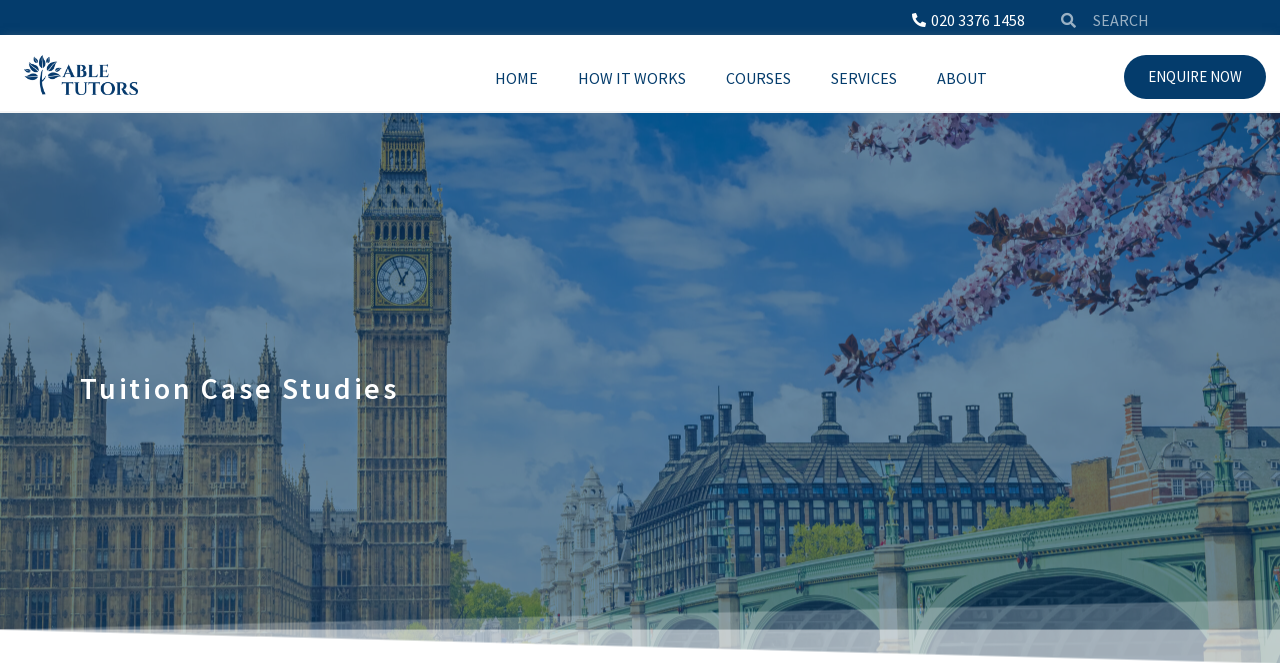Locate the bounding box coordinates for the element described below: "About us". The coordinates must be four float values between 0 and 1, formatted as [left, top, right, bottom].

None